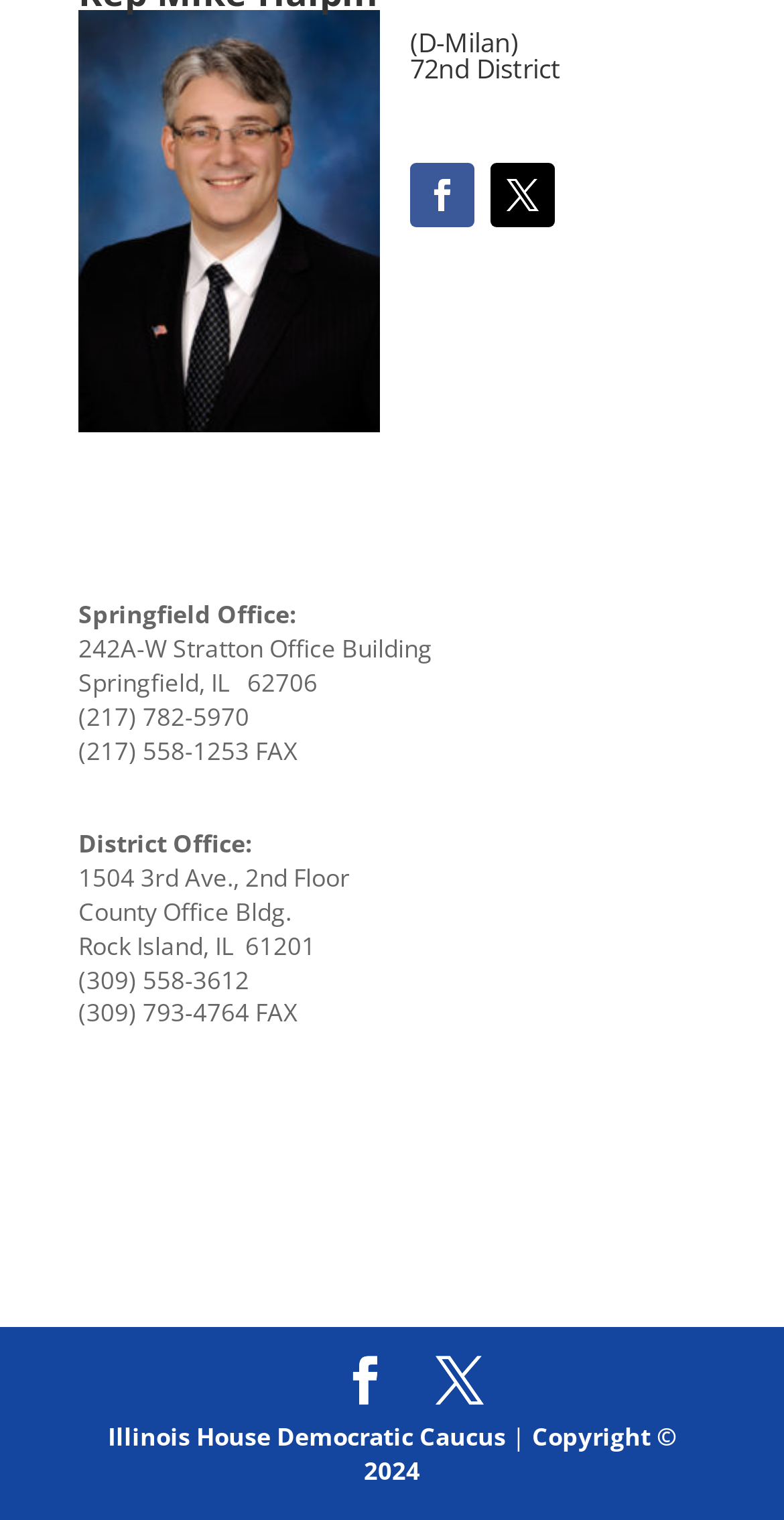What is the phone number of the Springfield Office?
Using the information presented in the image, please offer a detailed response to the question.

The answer can be found by looking at the StaticText element with the text '(217) 782-5970' under the 'Springfield Office:' heading.